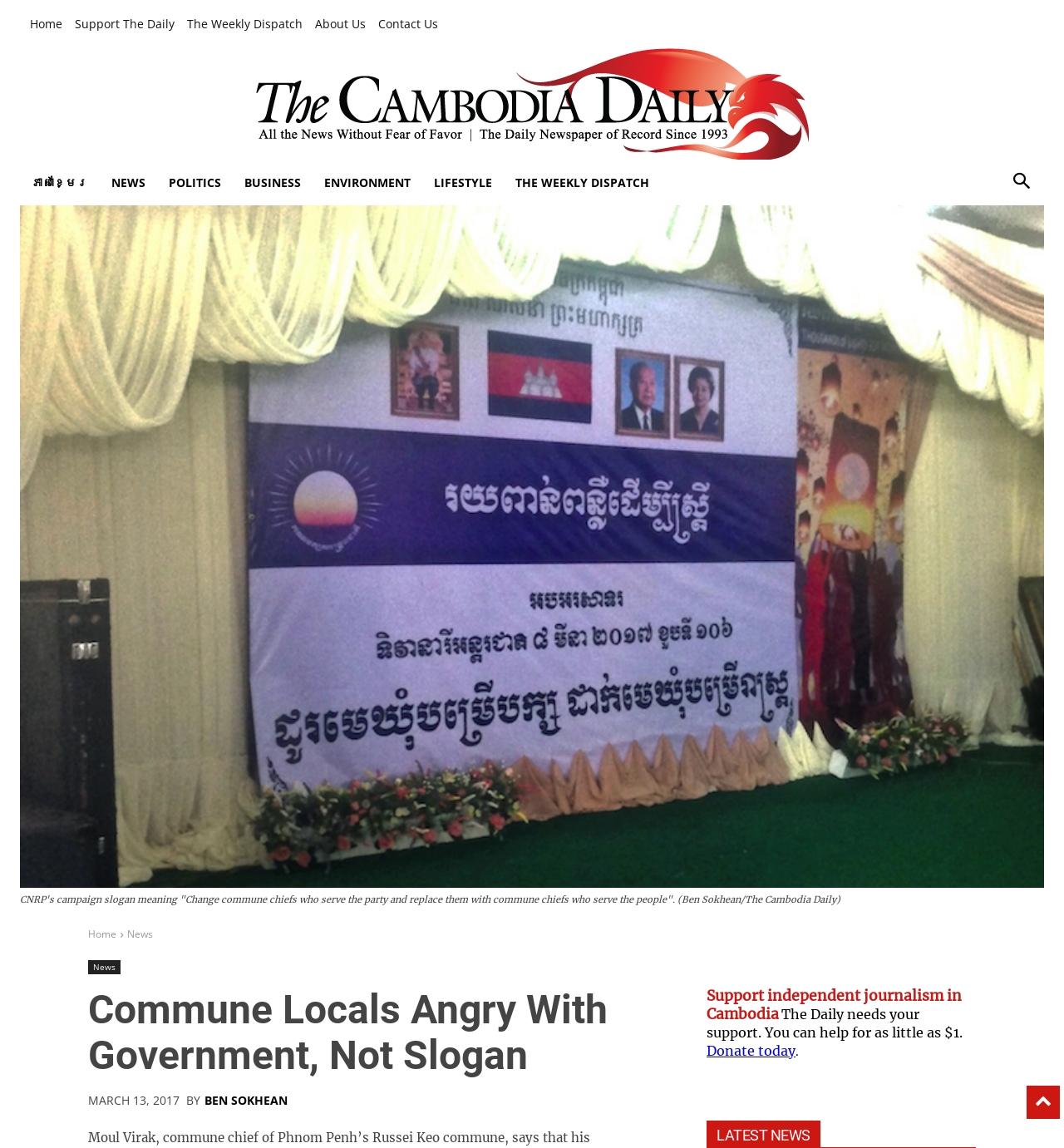Pinpoint the bounding box coordinates of the element to be clicked to execute the instruction: "Support independent journalism in Cambodia".

[0.664, 0.862, 0.905, 0.922]